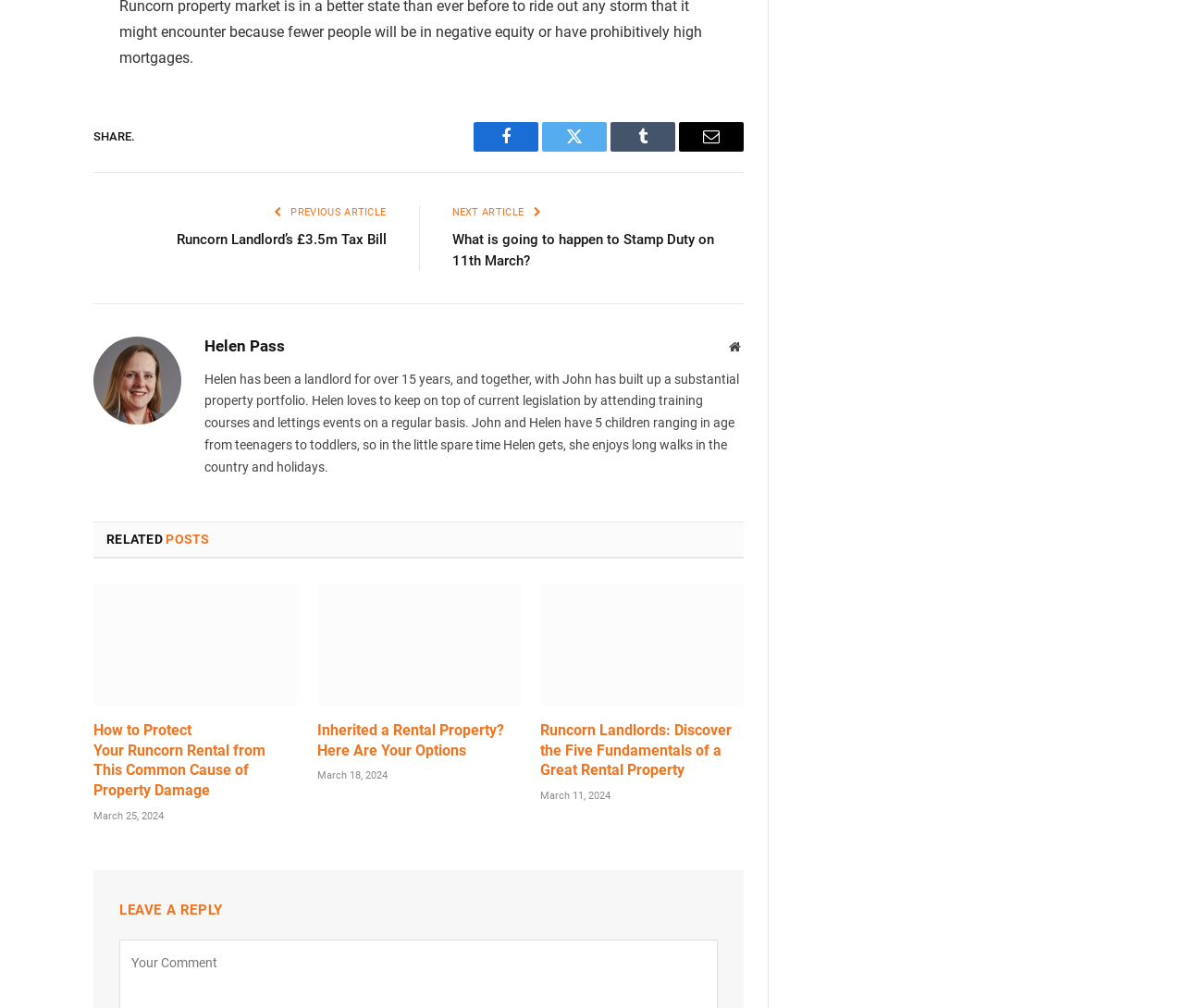Based on the element description Runcorn Landlord’s £3.5m Tax Bill, identify the bounding box of the UI element in the given webpage screenshot. The coordinates should be in the format (top-left x, top-left y, bottom-right x, bottom-right y) and must be between 0 and 1.

[0.149, 0.229, 0.326, 0.246]